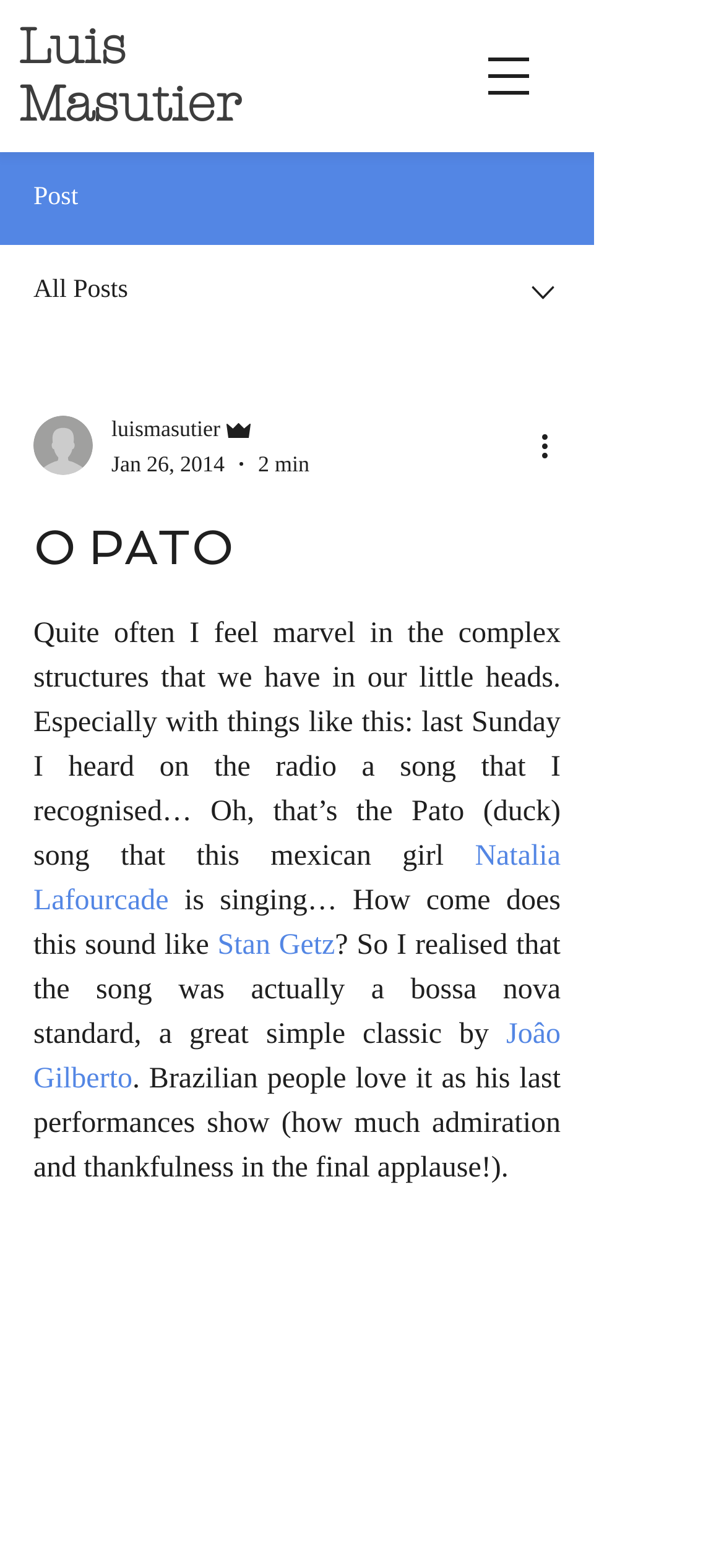Please use the details from the image to answer the following question comprehensively:
What is the name of the song that the writer recognised?

The name of the song that the writer recognised can be found by looking at the text 'Oh, that’s the Pato (duck) song that this mexican girl…'.